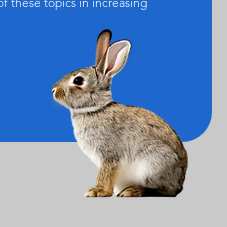Reply to the question with a single word or phrase:
What is the significance of rabbits in the livestock industry?

A vital source of protein